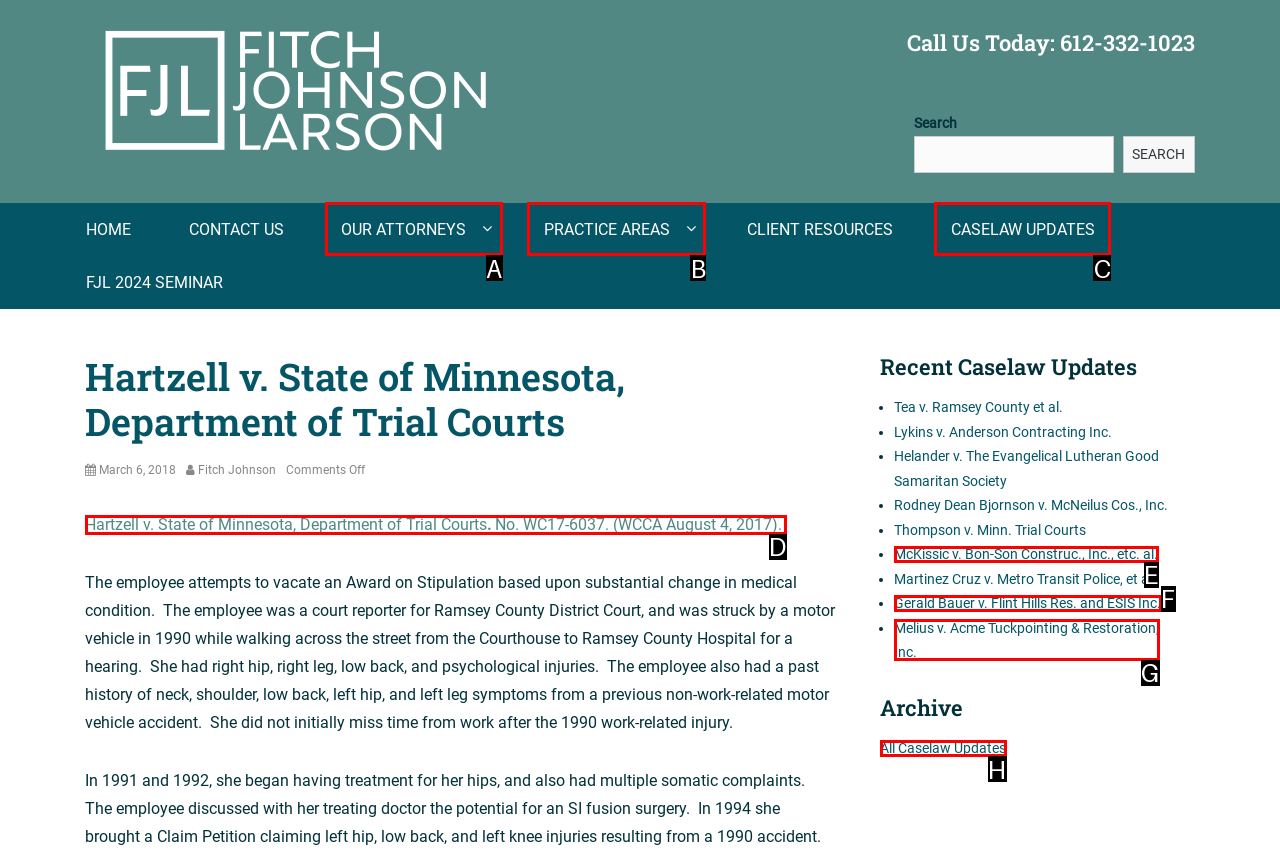Determine the correct UI element to click for this instruction: View all caselaw updates. Respond with the letter of the chosen element.

H